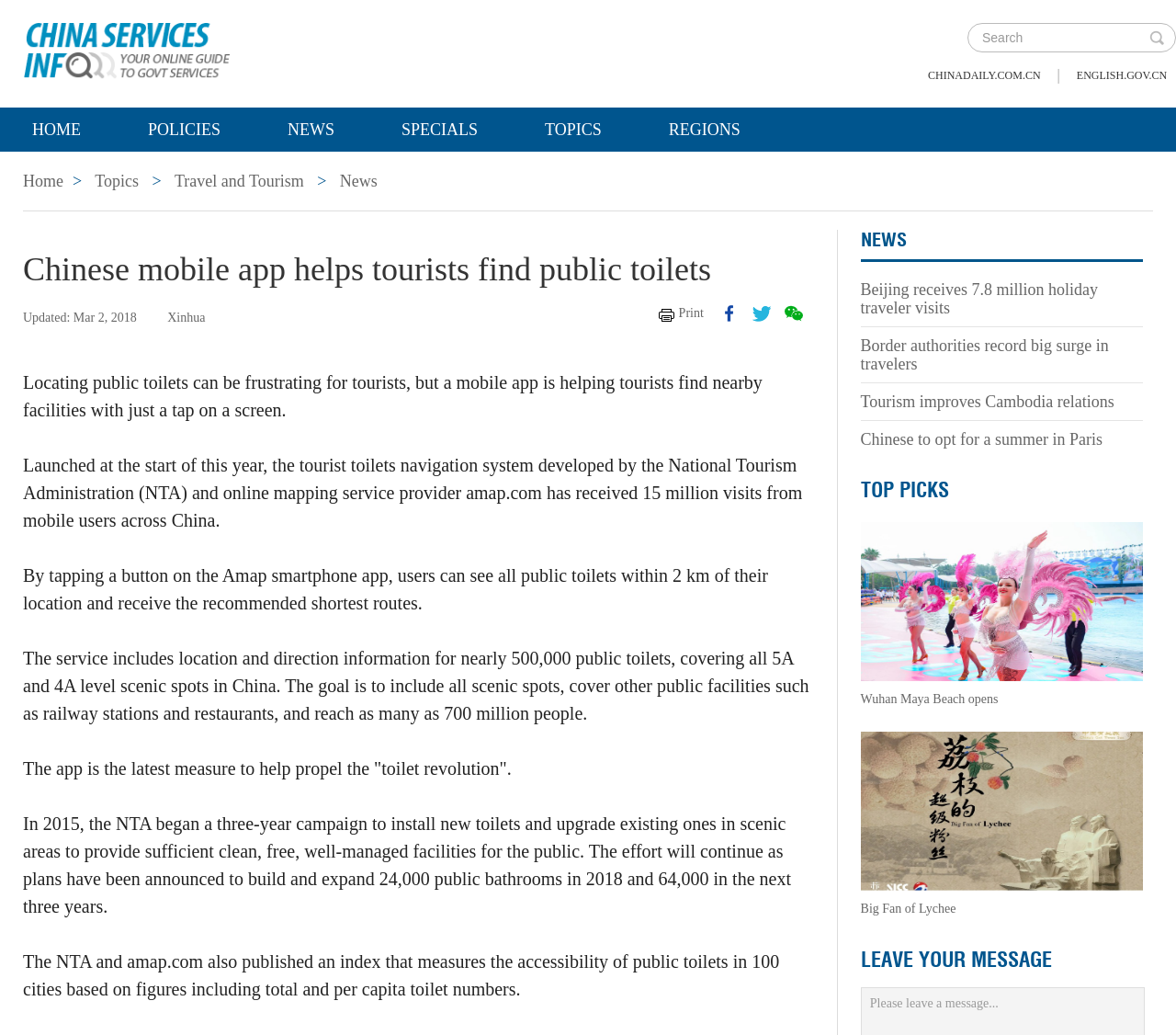Please identify the bounding box coordinates for the region that you need to click to follow this instruction: "Go to CHINADAILY.COM.CN".

[0.789, 0.06, 0.885, 0.086]